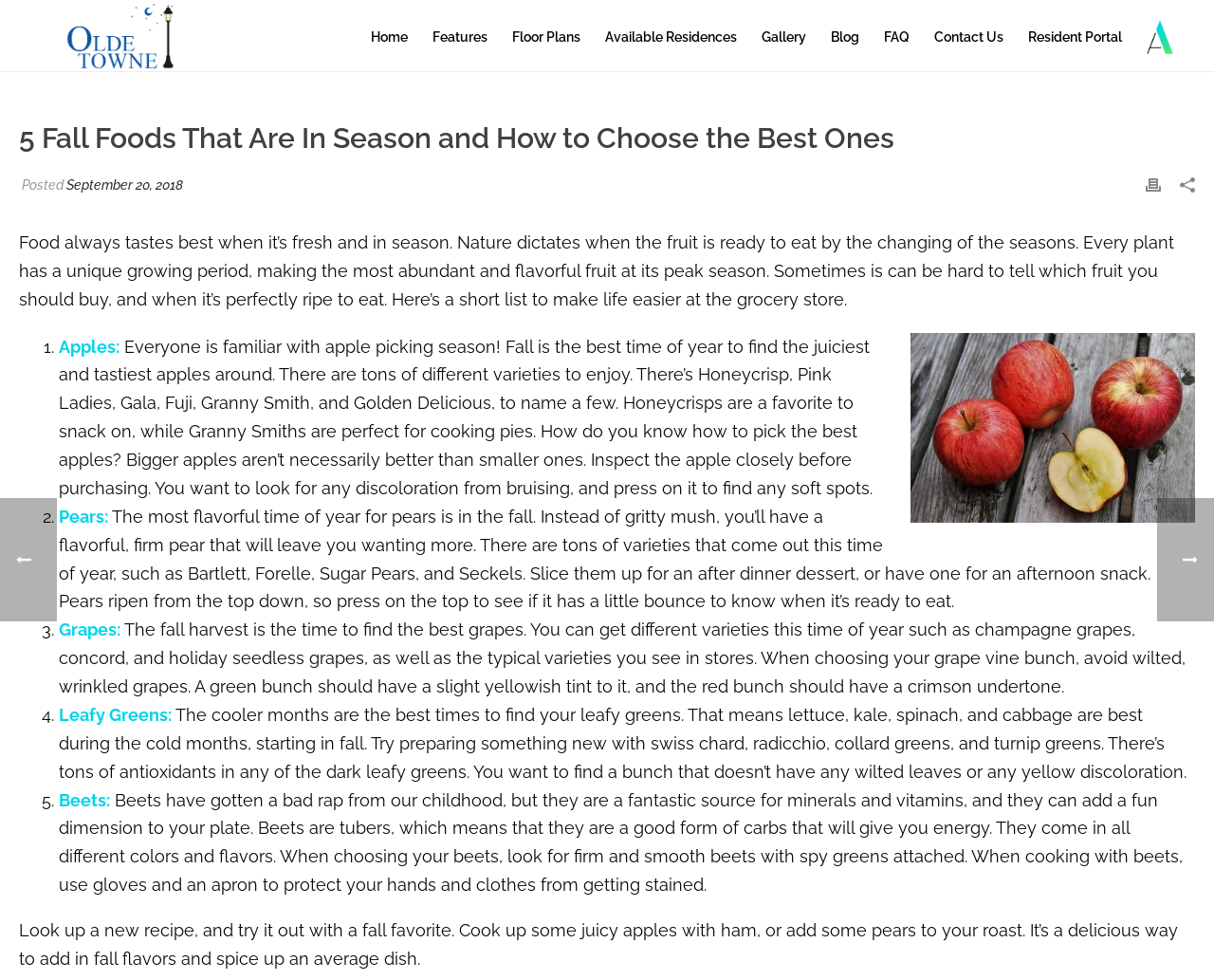What is suggested to do with a fall favorite?
Please provide a single word or phrase in response based on the screenshot.

Look up a new recipe and try it out